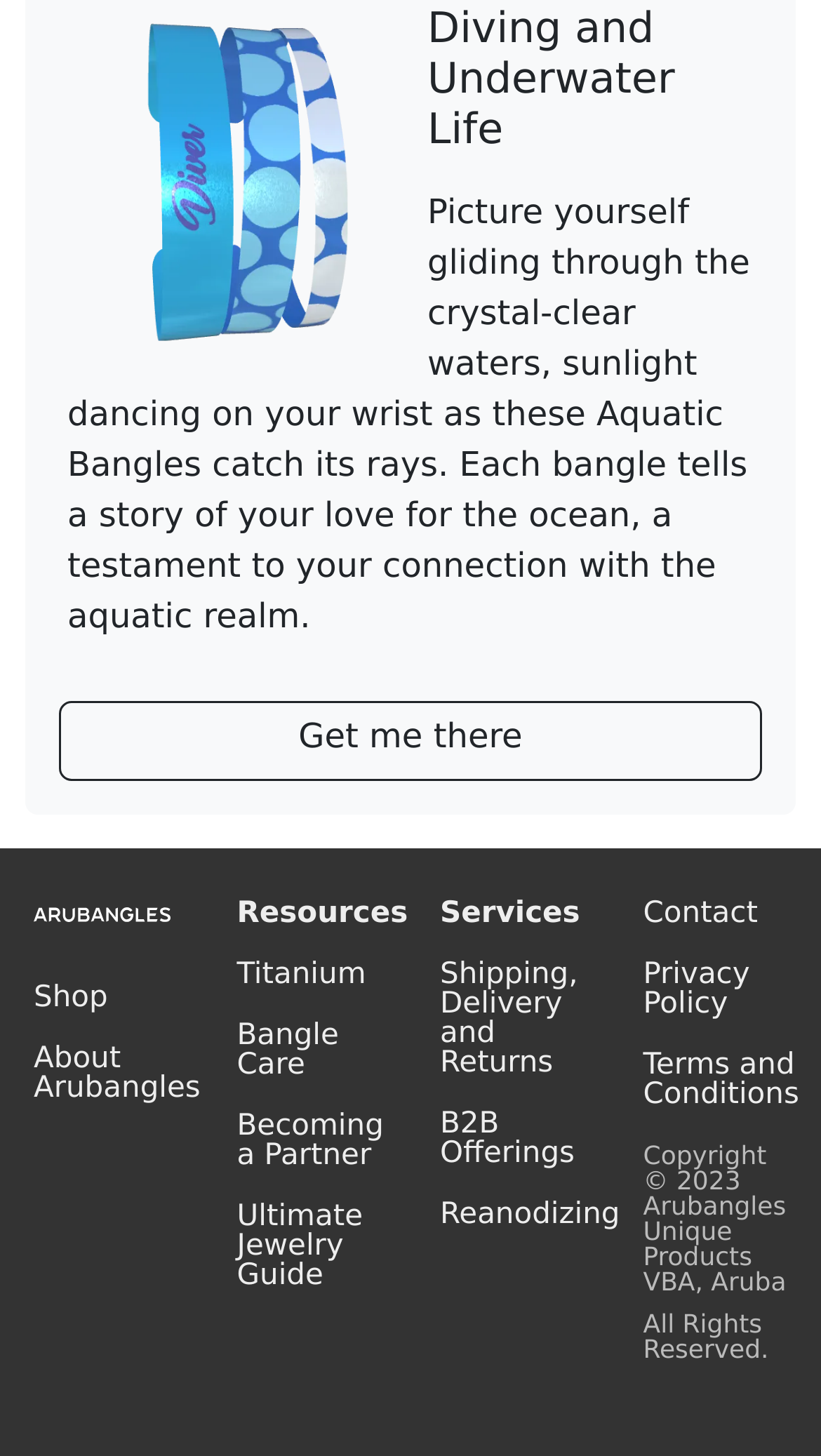Locate the bounding box coordinates of the element I should click to achieve the following instruction: "Visit the 'Shop' page".

[0.041, 0.675, 0.227, 0.695]